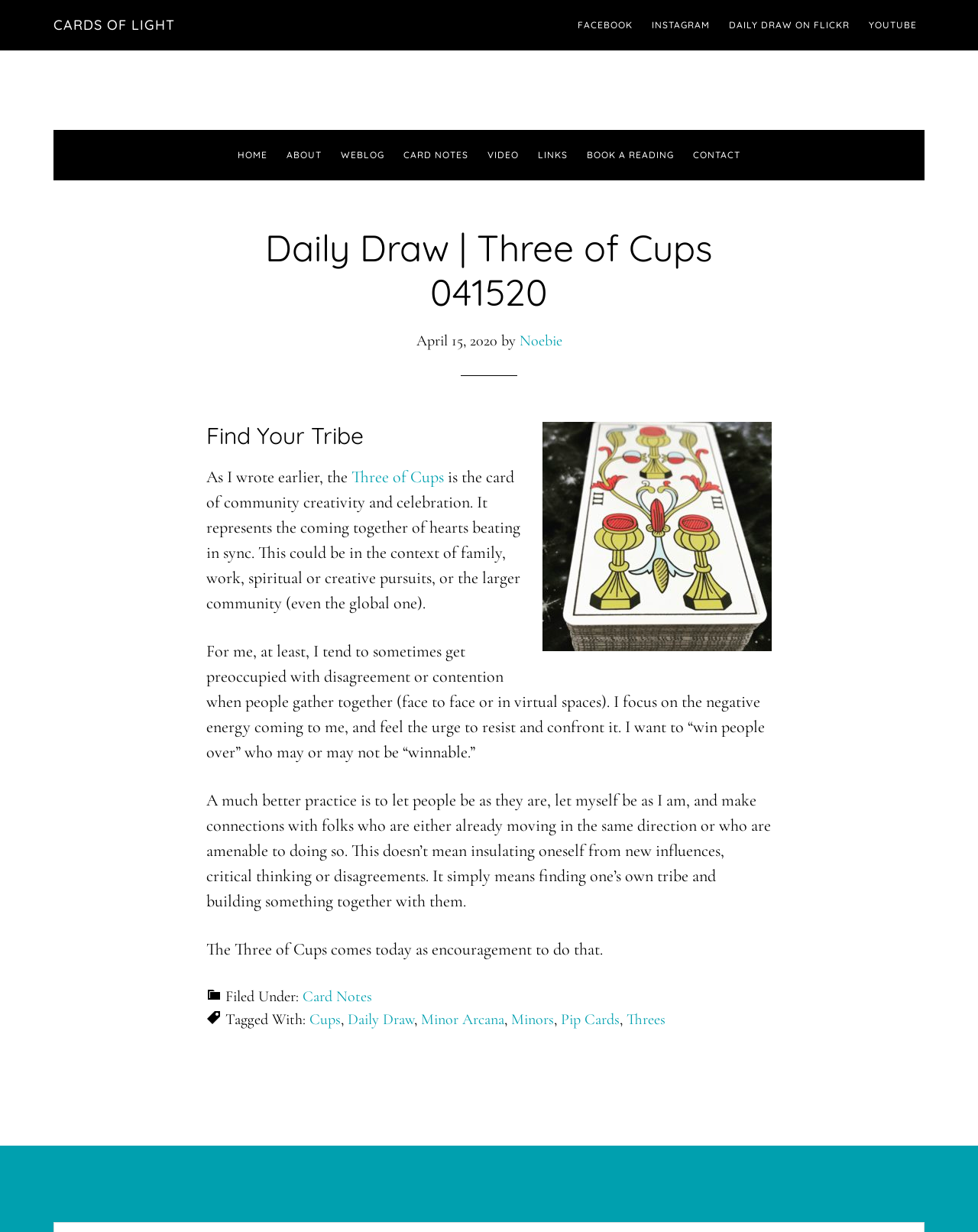Identify the bounding box coordinates of the clickable region required to complete the instruction: "visit facebook page". The coordinates should be given as four float numbers within the range of 0 and 1, i.e., [left, top, right, bottom].

[0.583, 0.0, 0.655, 0.041]